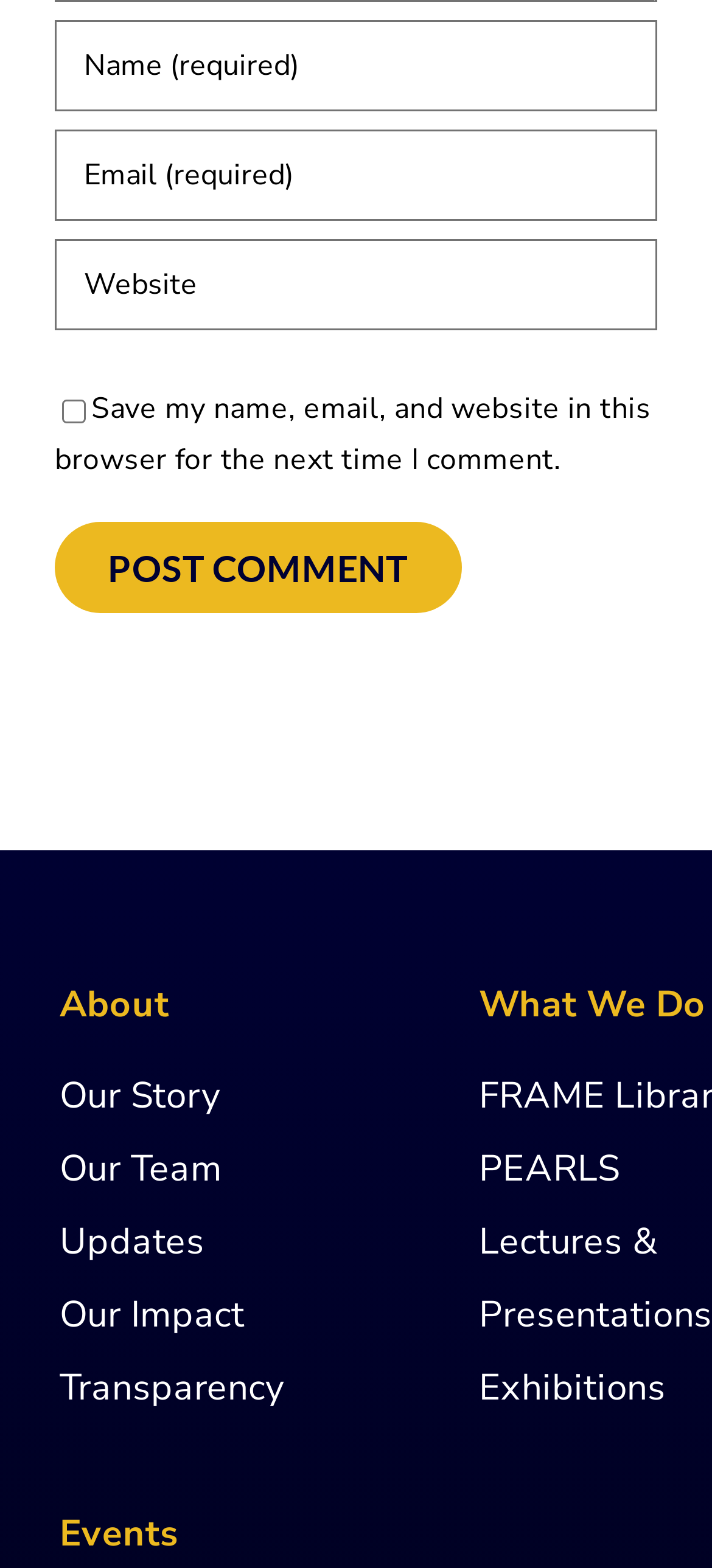Identify the bounding box coordinates for the region of the element that should be clicked to carry out the instruction: "Enter your website URL". The bounding box coordinates should be four float numbers between 0 and 1, i.e., [left, top, right, bottom].

[0.077, 0.153, 0.923, 0.211]